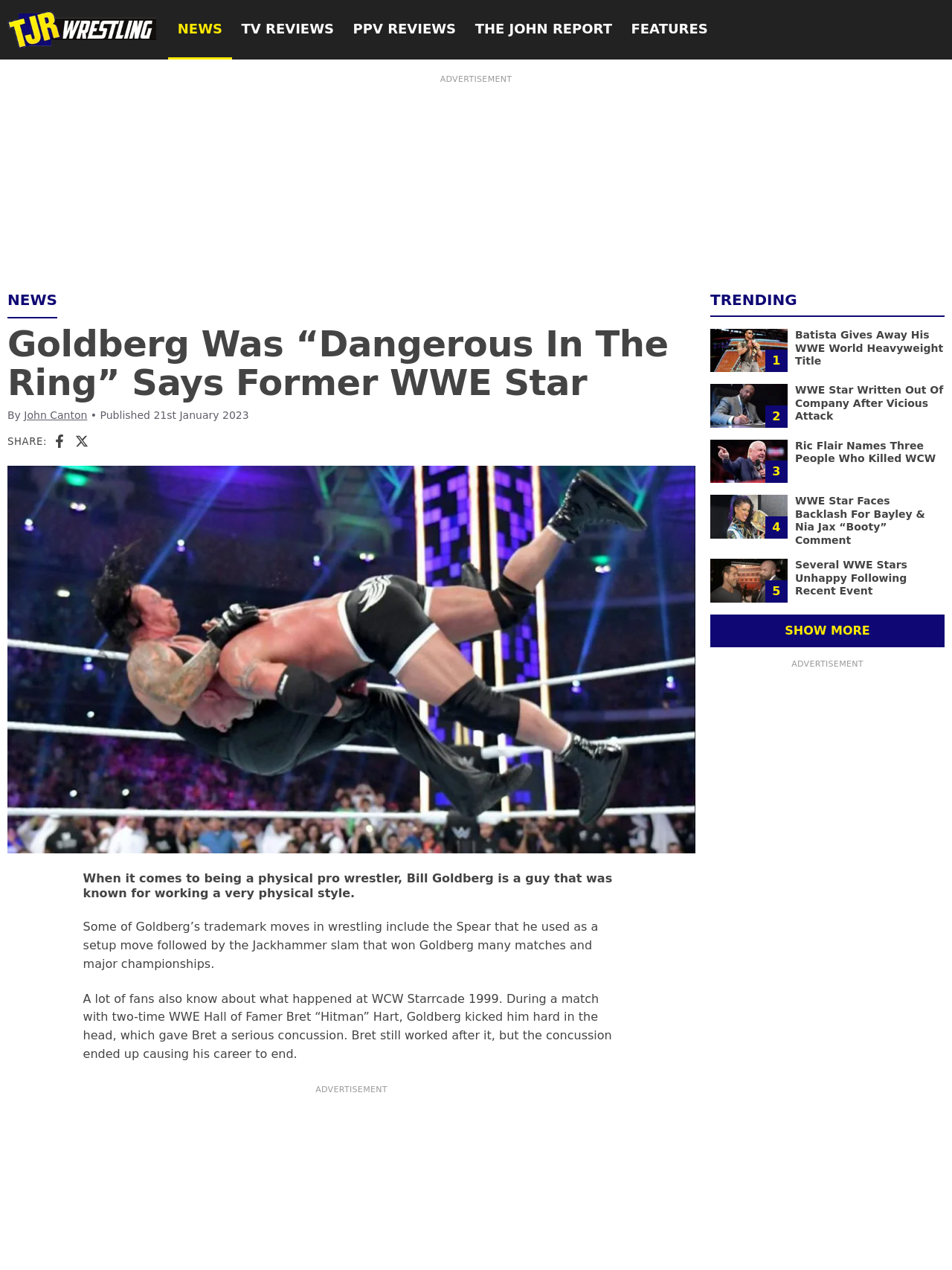Please specify the bounding box coordinates of the clickable section necessary to execute the following command: "Click on the SHOW MORE button".

[0.746, 0.484, 0.992, 0.51]